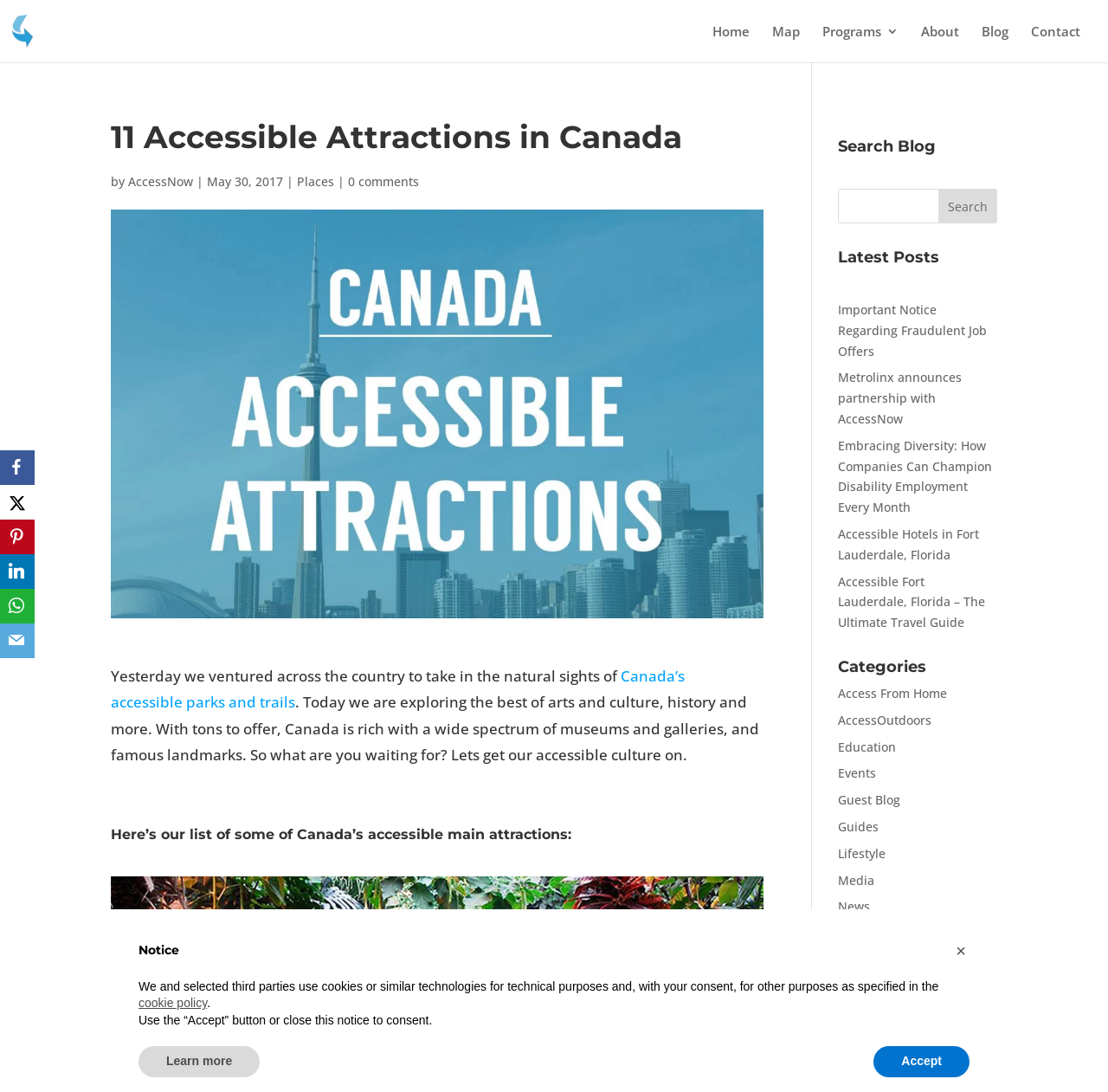Detail the various sections and features of the webpage.

This webpage is about accessible attractions in Canada, featuring a list of 11 popular attractions. At the top left, there is a logo of "AccessNow" with a link to the homepage. Next to it, there are several navigation links, including "Home", "Map", "Programs 3", "About", "Blog", and "Contact". 

Below the navigation links, there is a heading that reads "11 Accessible Attractions in Canada". The article is attributed to "AccessNow" and dated "May 30, 2017". There are also links to "Places" and "0 comments" below the heading.

The main content of the webpage starts with a brief introduction to accessible attractions in Canada, followed by a list of attractions. The introduction is divided into two paragraphs, with links to "Canada's accessible parks and trails" in the first paragraph.

The list of attractions is headed by a subheading that reads "Here's our list of some of Canada's accessible main attractions:". The list is not provided in this accessibility tree, but it is likely to be a series of links or descriptions of accessible attractions in Canada.

On the right side of the webpage, there are several sections, including "Search Blog", "Latest Posts", "Categories", and social media links. The "Search Blog" section has a search box and a "Search" button. The "Latest Posts" section lists several links to recent blog posts, including "Important Notice Regarding Fraudulent Job Offers" and "Accessible Hotels in Fort Lauderdale, Florida". The "Categories" section lists several links to categories, including "Access From Home", "AccessOutdoors", and "Travel".

At the bottom of the webpage, there is a notice about cookies and a link to the cookie policy. There are also two buttons, "Learn more" and "Accept", related to the cookie policy.